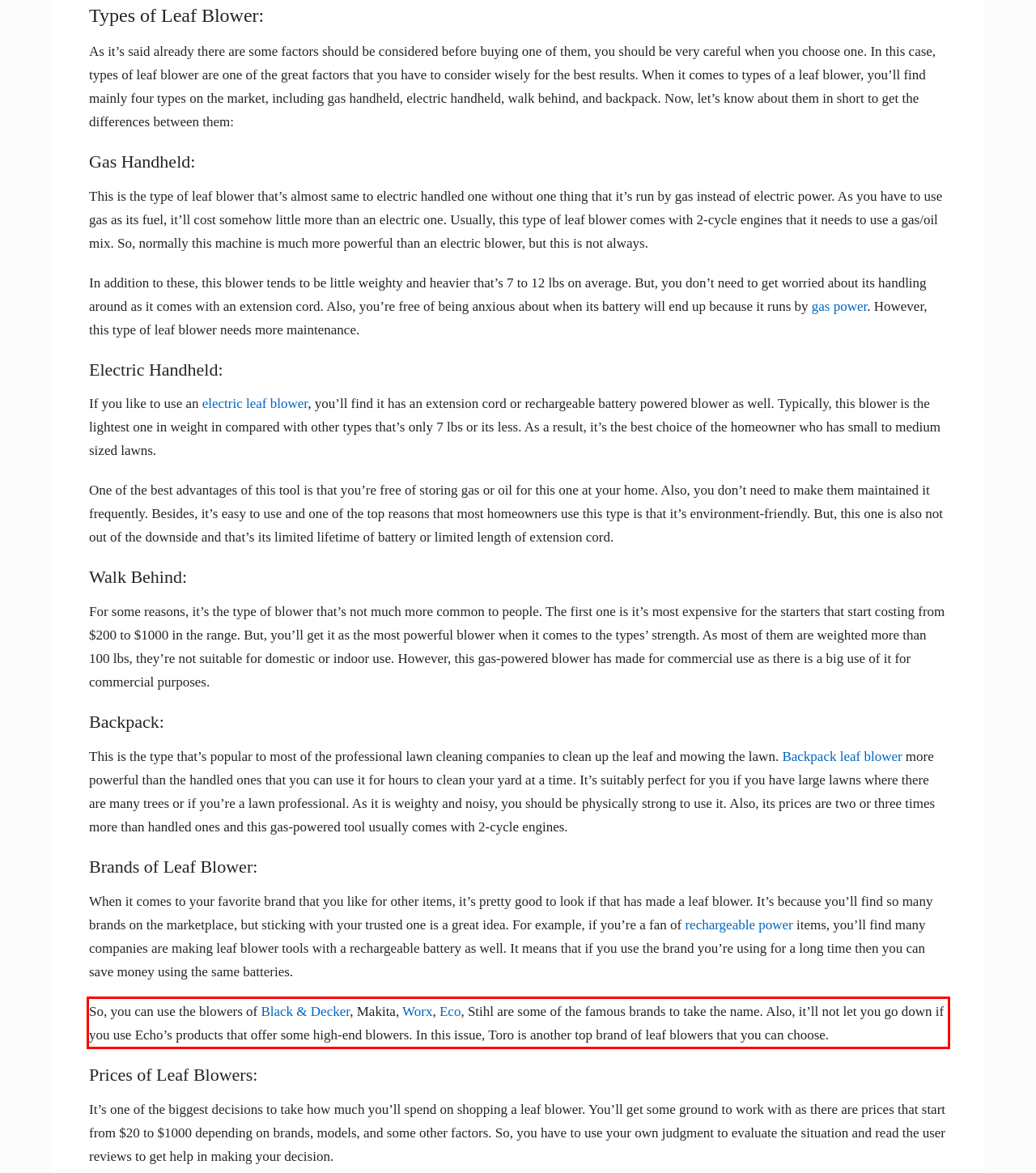Look at the screenshot of the webpage, locate the red rectangle bounding box, and generate the text content that it contains.

So, you can use the blowers of Black & Decker, Makita, Worx, Eco, Stihl are some of the famous brands to take the name. Also, it’ll not let you go down if you use Echo’s products that offer some high-end blowers. In this issue, Toro is another top brand of leaf blowers that you can choose.